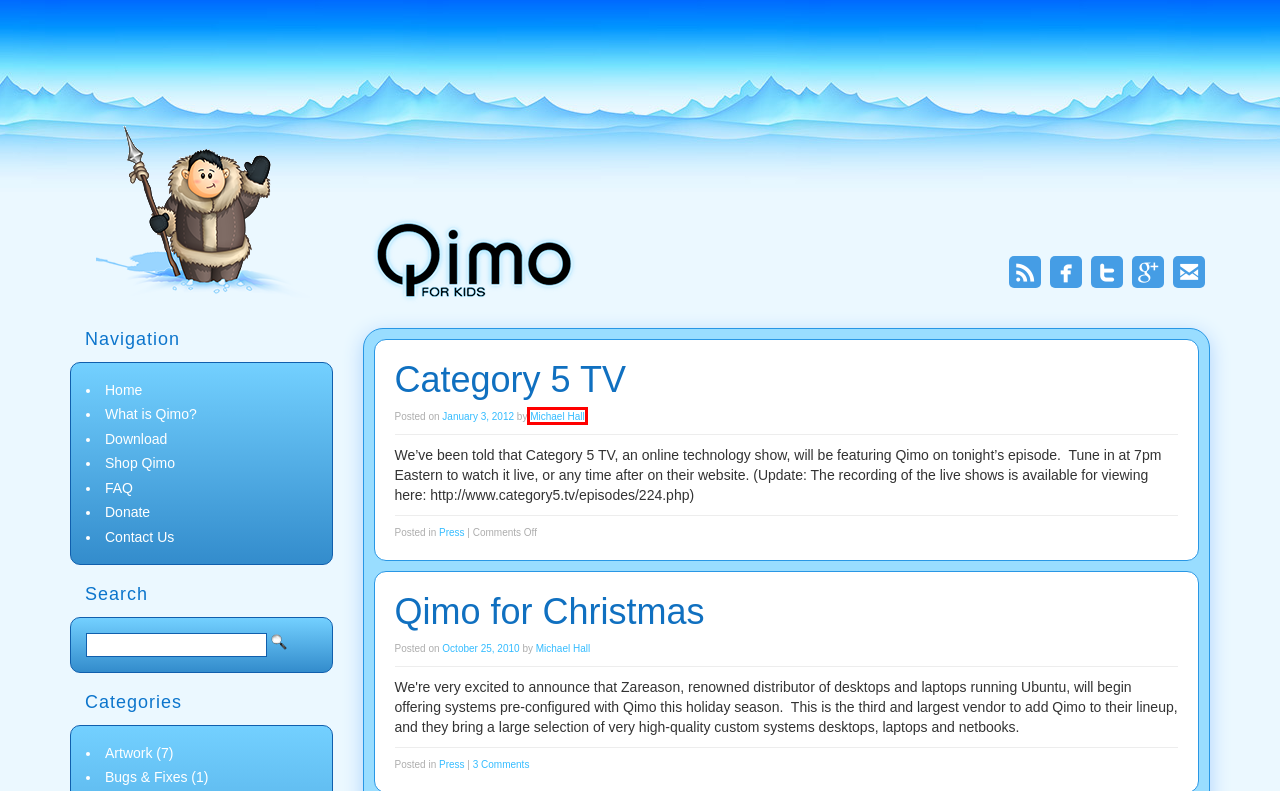Review the webpage screenshot and focus on the UI element within the red bounding box. Select the best-matching webpage description for the new webpage that follows after clicking the highlighted element. Here are the candidates:
A. Artwork Archives - Qimo 4 Kids
B. What is Qimo? - Qimo 4 Kids
C. FAQ - Qimo 4 Kids
D. Qimo 4 Kids - Software For Kids
E. Shop Qimo - Qimo 4 Kids
F. Michael Hall, Author at Qimo 4 Kids
G. Contact Us - Qimo 4 Kids
H. Bugs & Fixes Archives - Qimo 4 Kids

F